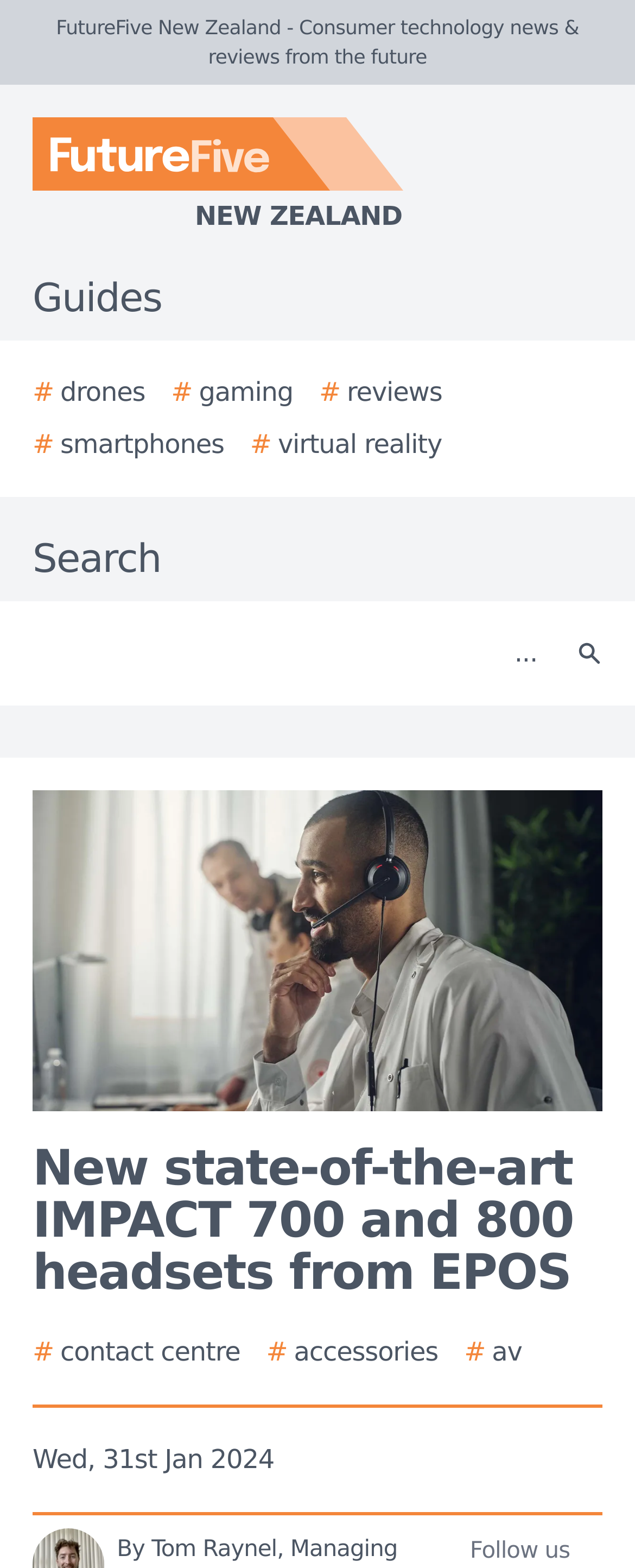How many categories are listed under Guides?
Using the image, elaborate on the answer with as much detail as possible.

I counted the number of links under the 'Guides' section, which are '# drones', '# gaming', '# reviews', '# smartphones', and '# virtual reality', totaling 6 categories.